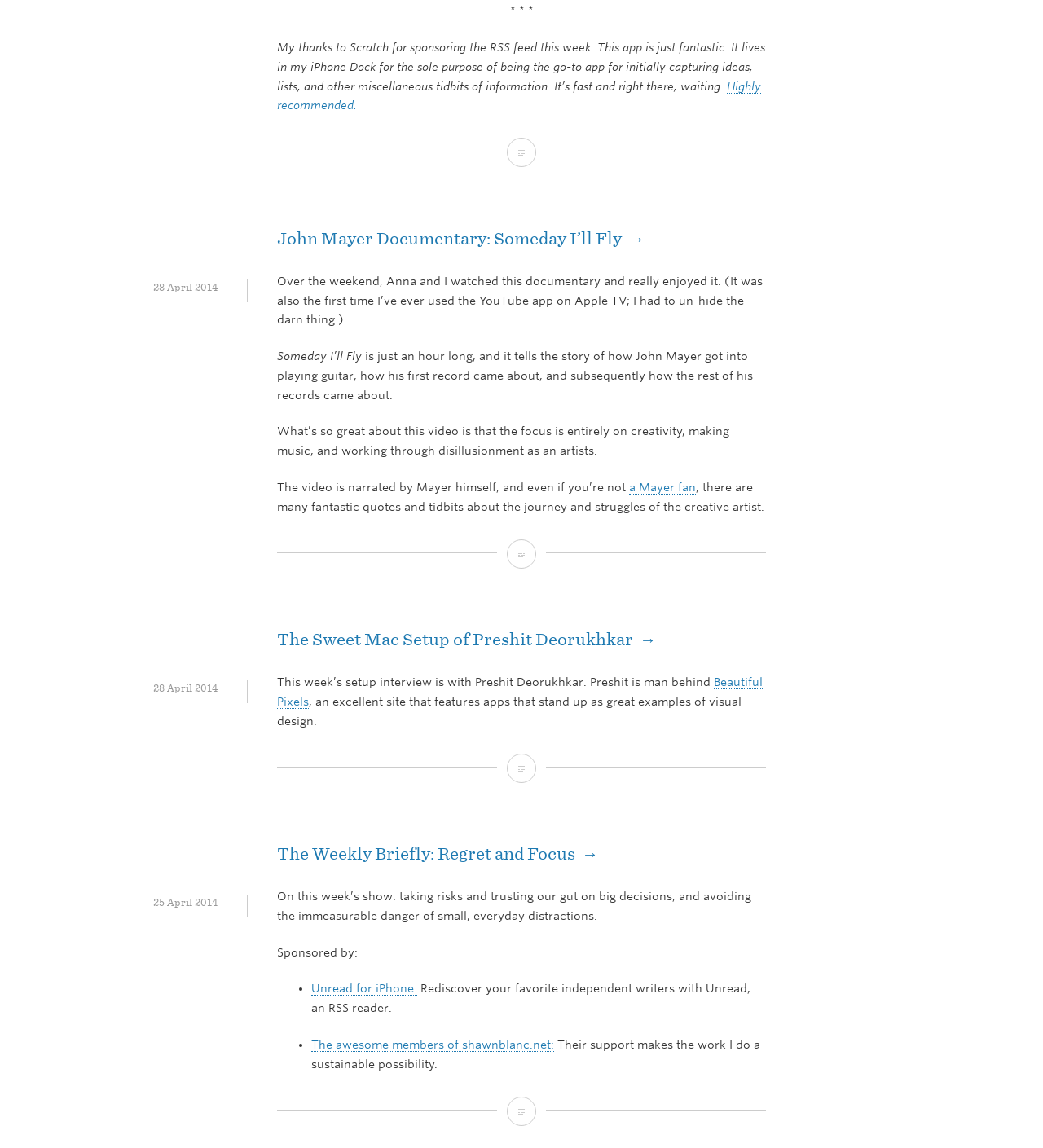Show the bounding box coordinates of the element that should be clicked to complete the task: "Read the John Mayer documentary article".

[0.266, 0.196, 0.734, 0.482]